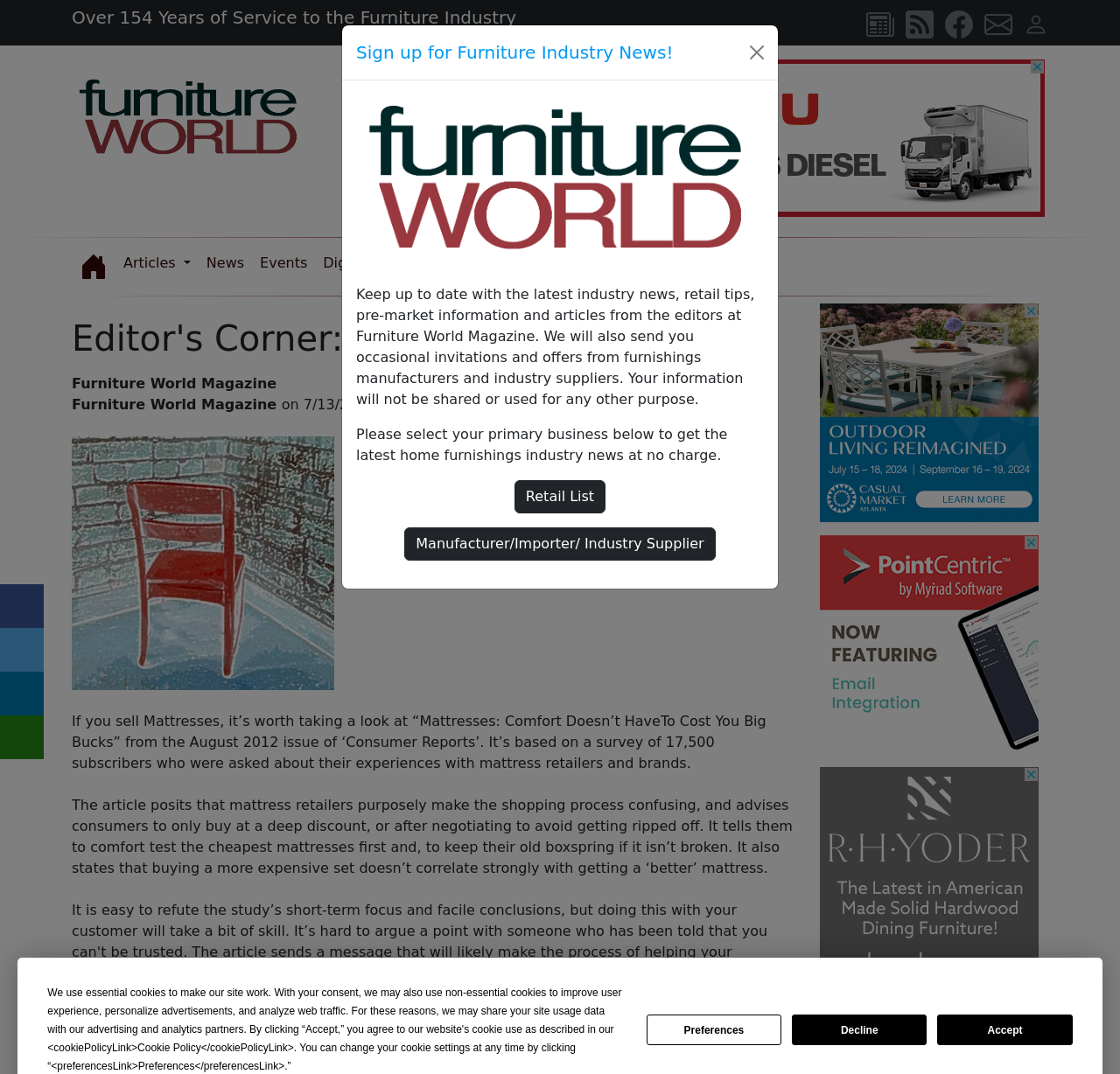Identify the bounding box coordinates of the section that should be clicked to achieve the task described: "Click the 'Preferences' button".

[0.577, 0.945, 0.698, 0.973]